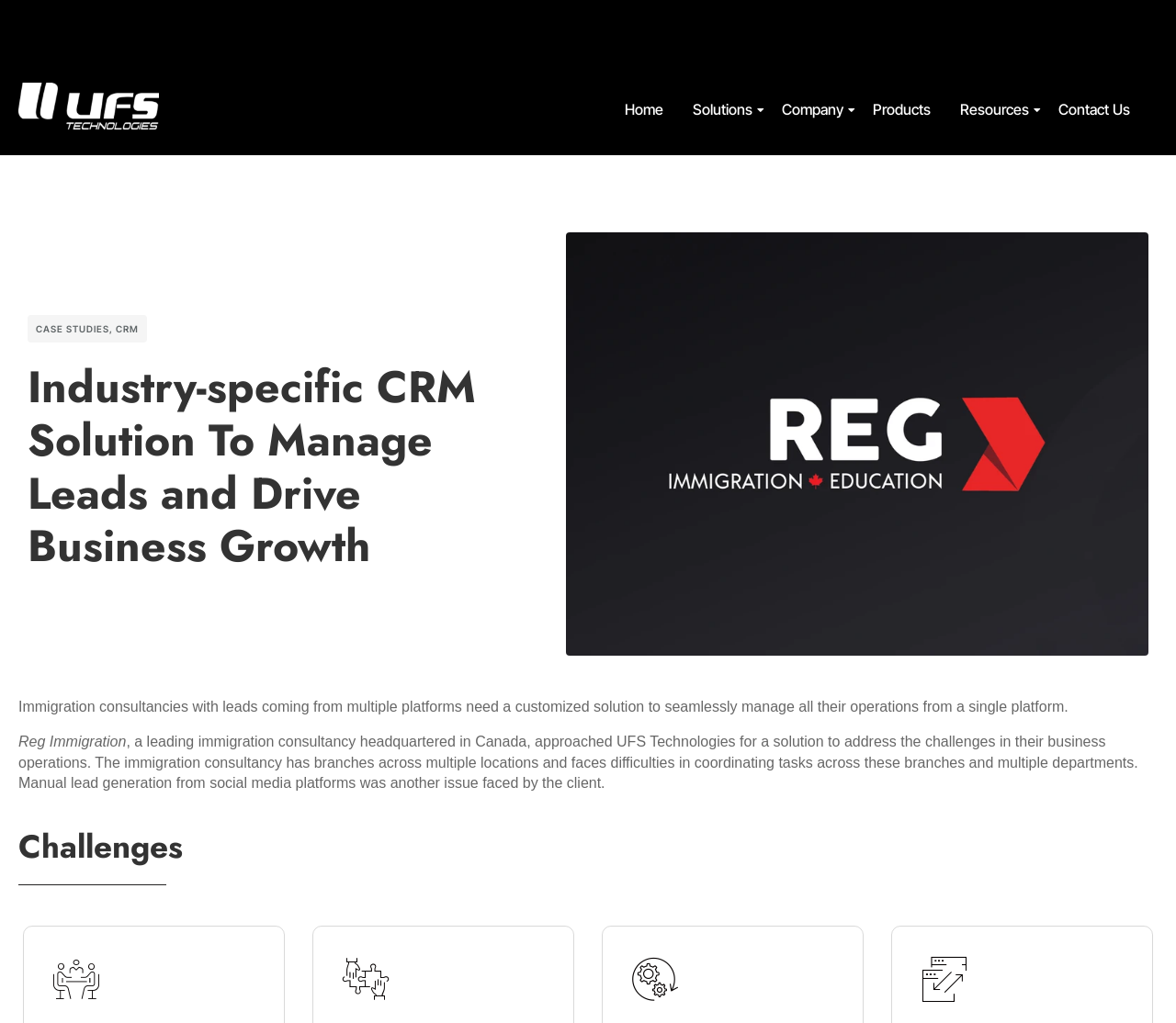What is the challenge faced by the immigration consultancy in coordinating tasks?
Using the information from the image, answer the question thoroughly.

I found this answer by reading the text on the webpage, specifically the paragraph that describes the challenges faced by the immigration consultancy, which mentions that they have branches across multiple locations and faces difficulties in coordinating tasks across these branches and multiple departments.